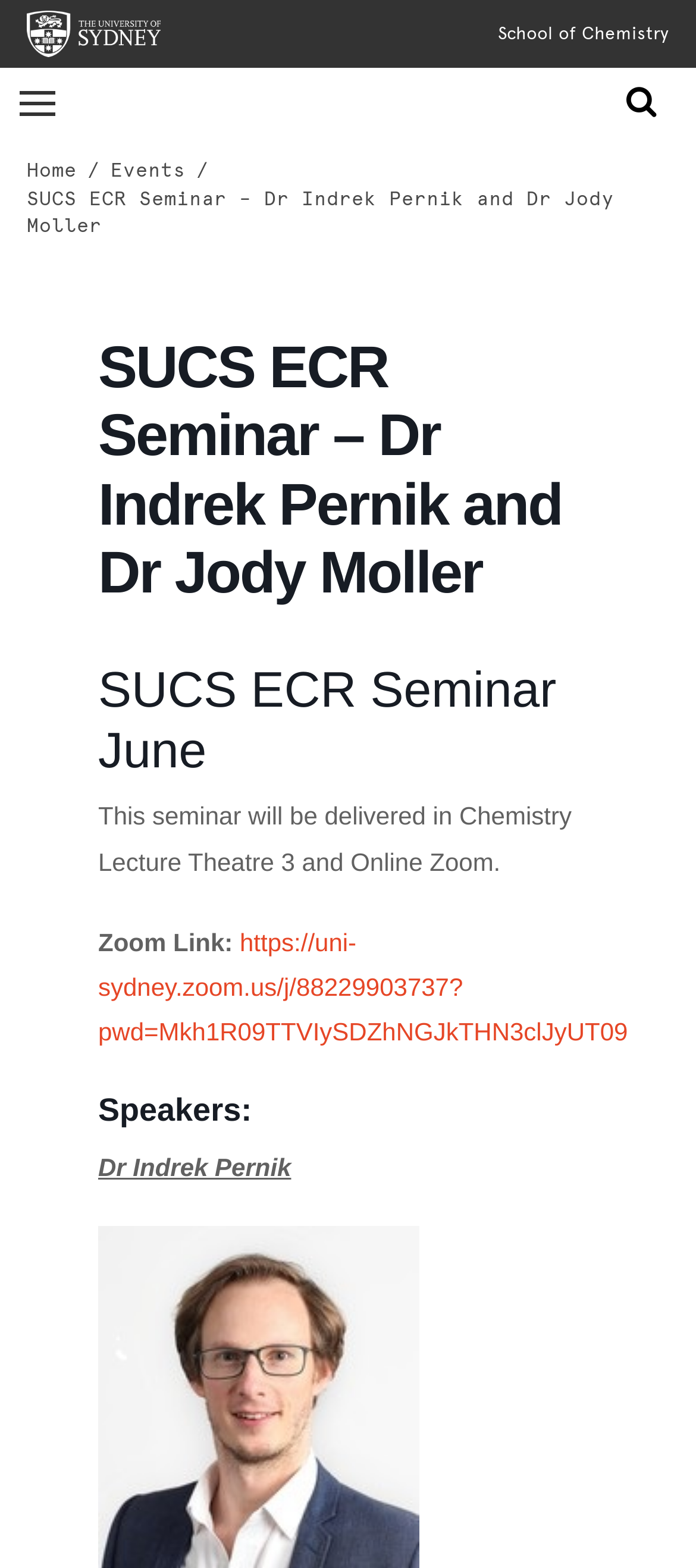What is the purpose of the button at the top right corner?
From the image, respond using a single word or phrase.

Toggle Searchbar